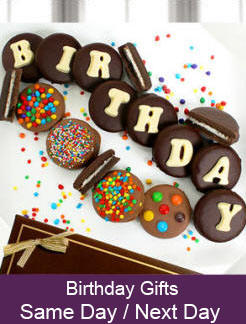Please respond to the question with a concise word or phrase:
What is the color of the chocolate cookies?

Rich brown